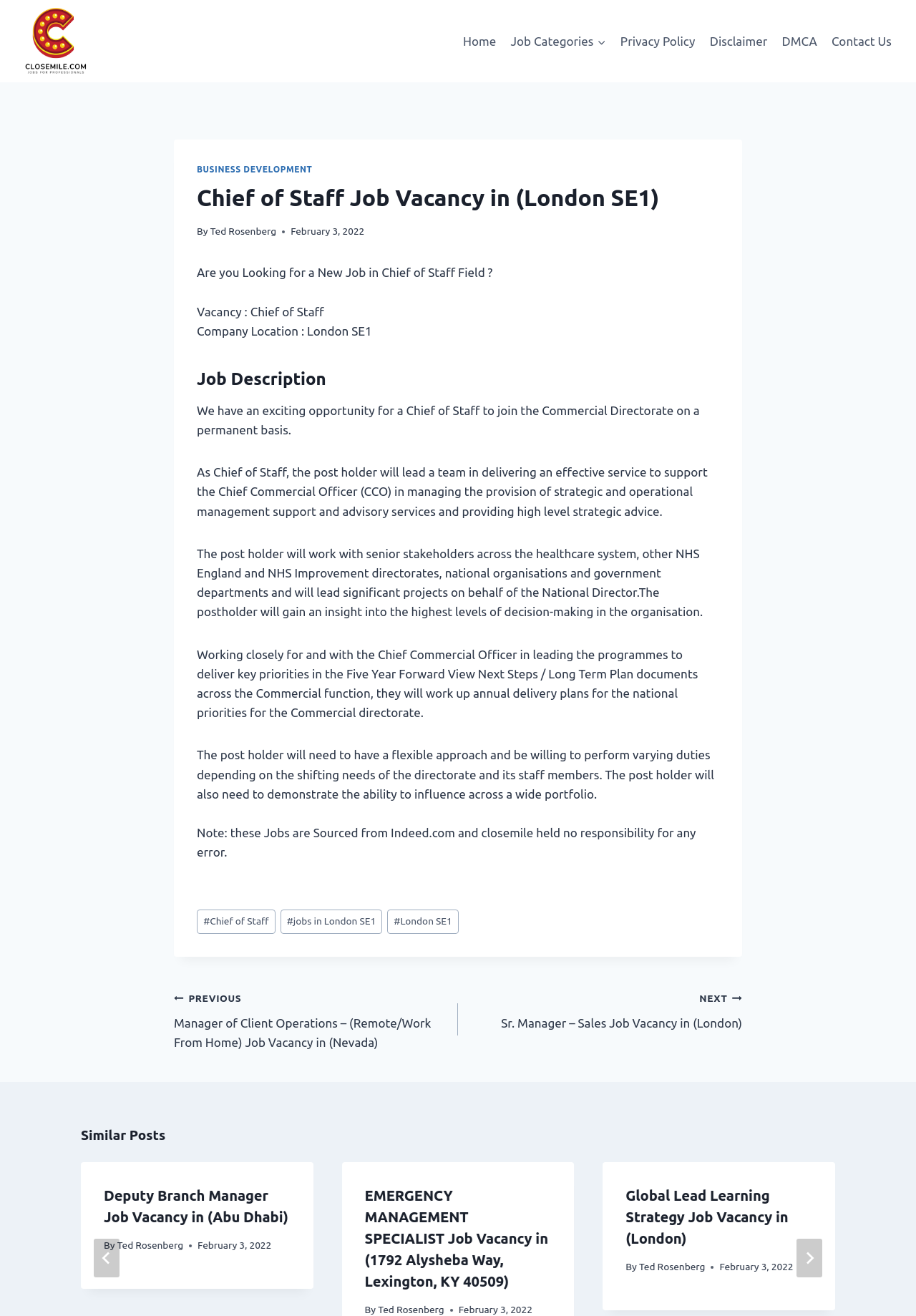Predict the bounding box coordinates for the UI element described as: "Home". The coordinates should be four float numbers between 0 and 1, presented as [left, top, right, bottom].

[0.498, 0.018, 0.55, 0.044]